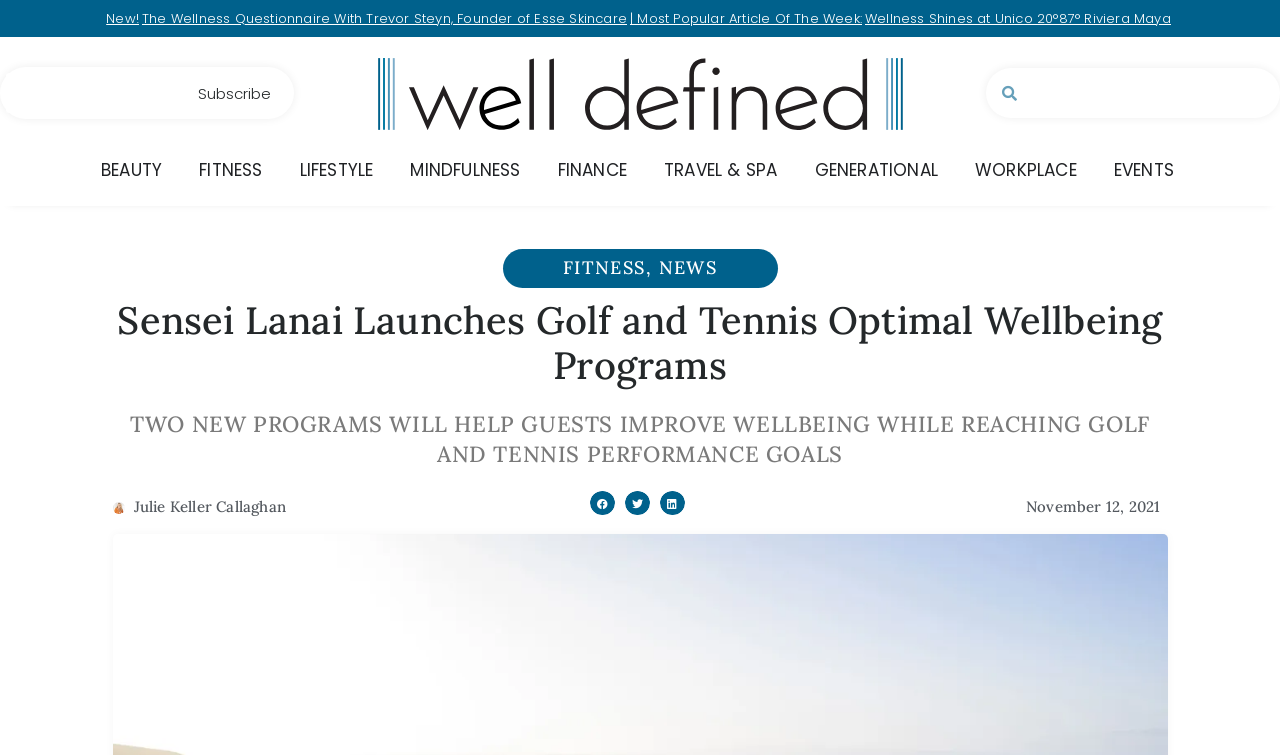Examine the image and give a thorough answer to the following question:
What is the main topic of the article?

The main topic of the article can be determined by reading the heading 'Sensei Lanai Launches Golf and Tennis Optimal Wellbeing Programs' which is a prominent element on the webpage, indicating that the article is about the launch of new programs related to golf and tennis wellbeing.